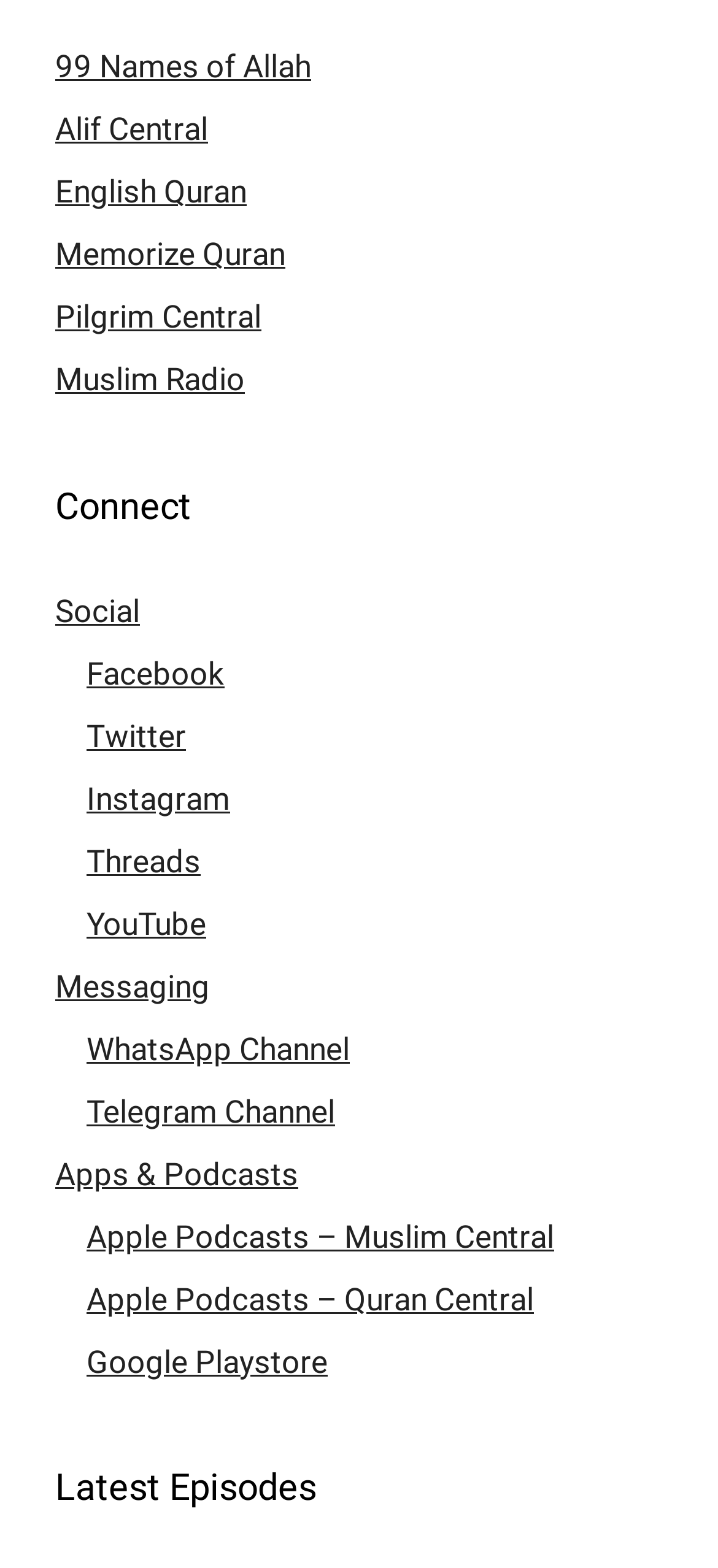Identify the bounding box for the element characterized by the following description: "Facebook".

[0.121, 0.418, 0.313, 0.441]